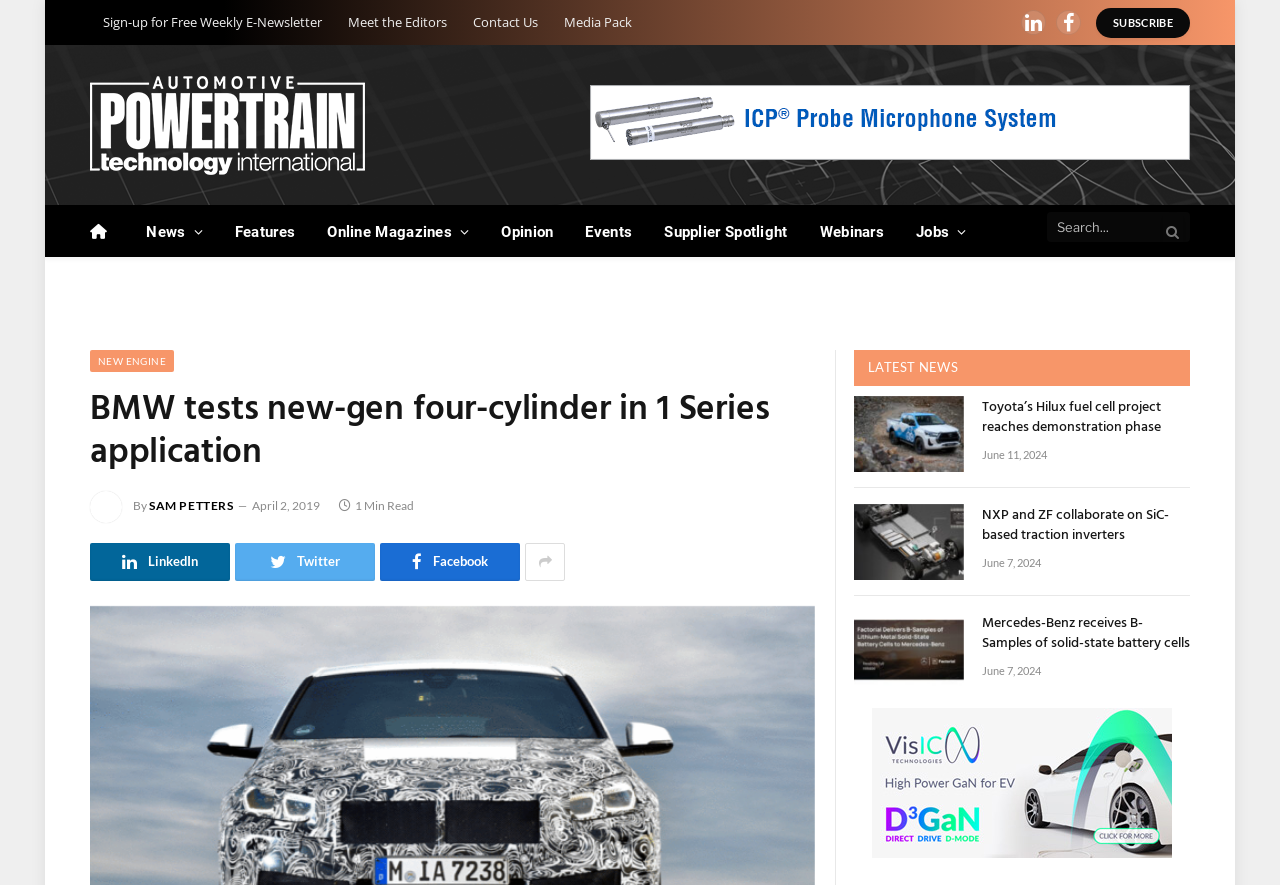Please identify the bounding box coordinates of the area I need to click to accomplish the following instruction: "Follow the author on LinkedIn".

[0.07, 0.613, 0.18, 0.656]